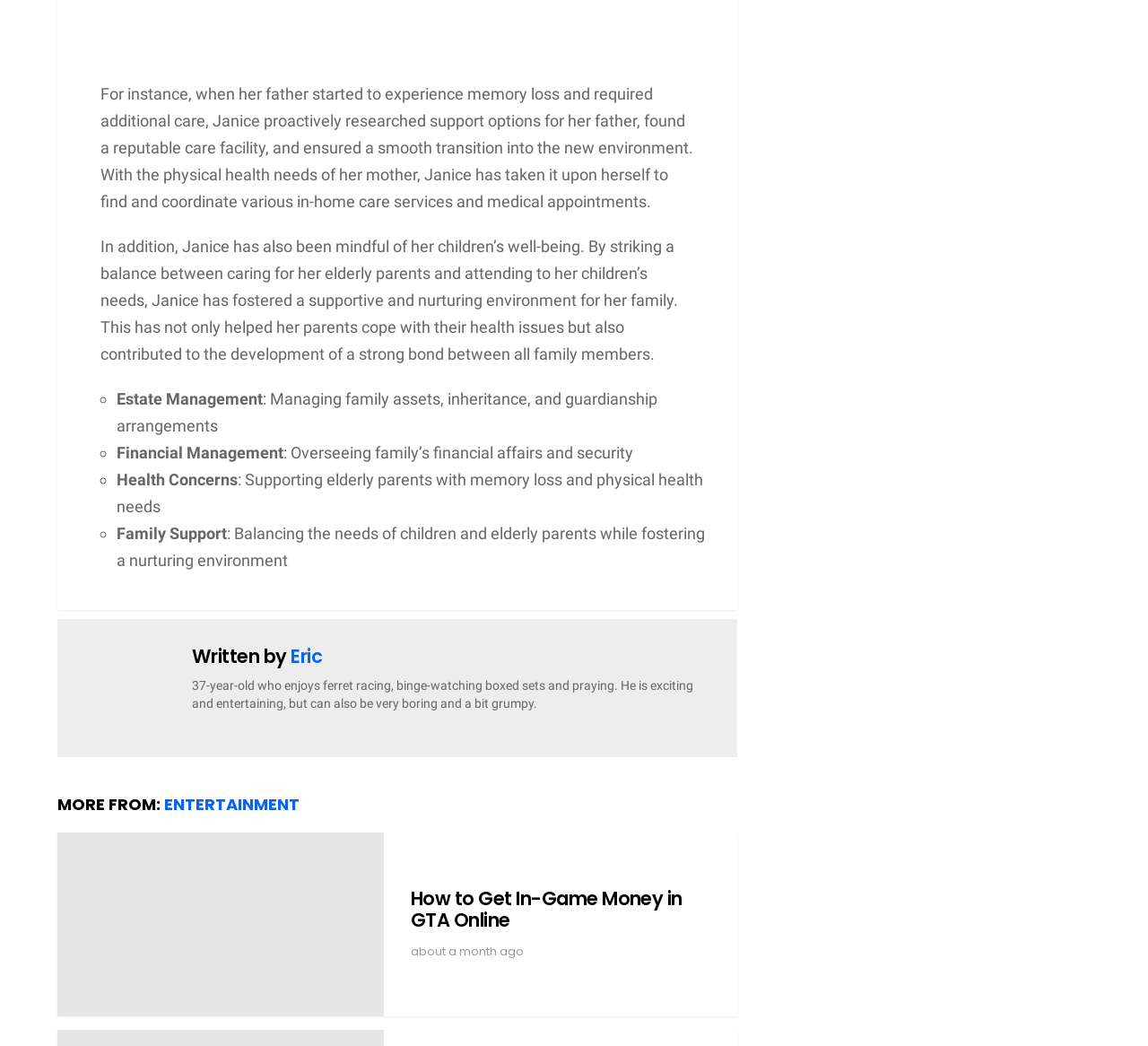Determine the bounding box coordinates for the area you should click to complete the following instruction: "View the article about How to Get In-Game Money in GTA Online".

[0.358, 0.846, 0.594, 0.892]